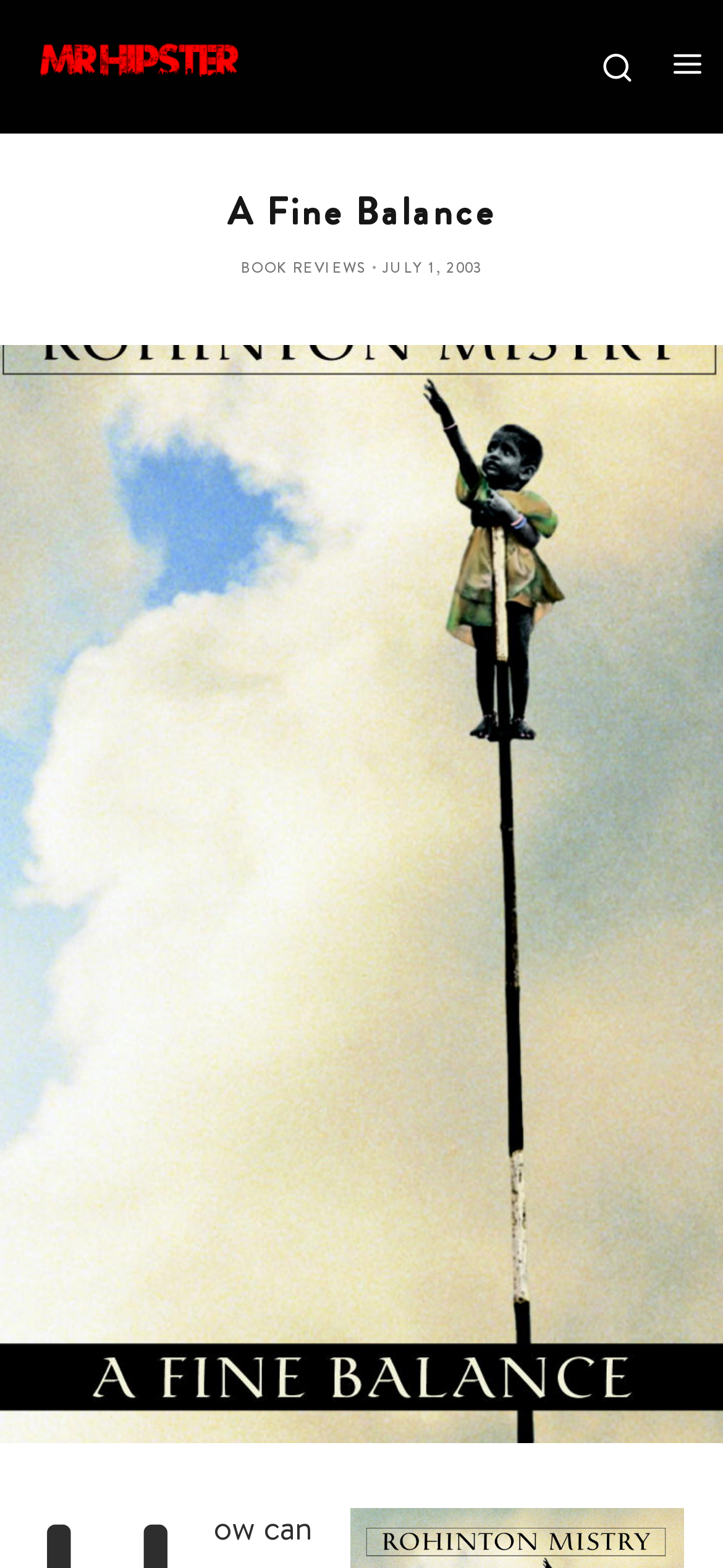How many links are there in the top section?
Look at the image and respond to the question as thoroughly as possible.

There are three link elements in the top section of the webpage, with the texts 'Mr. Hipster', '', and ''. These links are positioned at the top of the webpage, as indicated by their y1 and y2 coordinates.